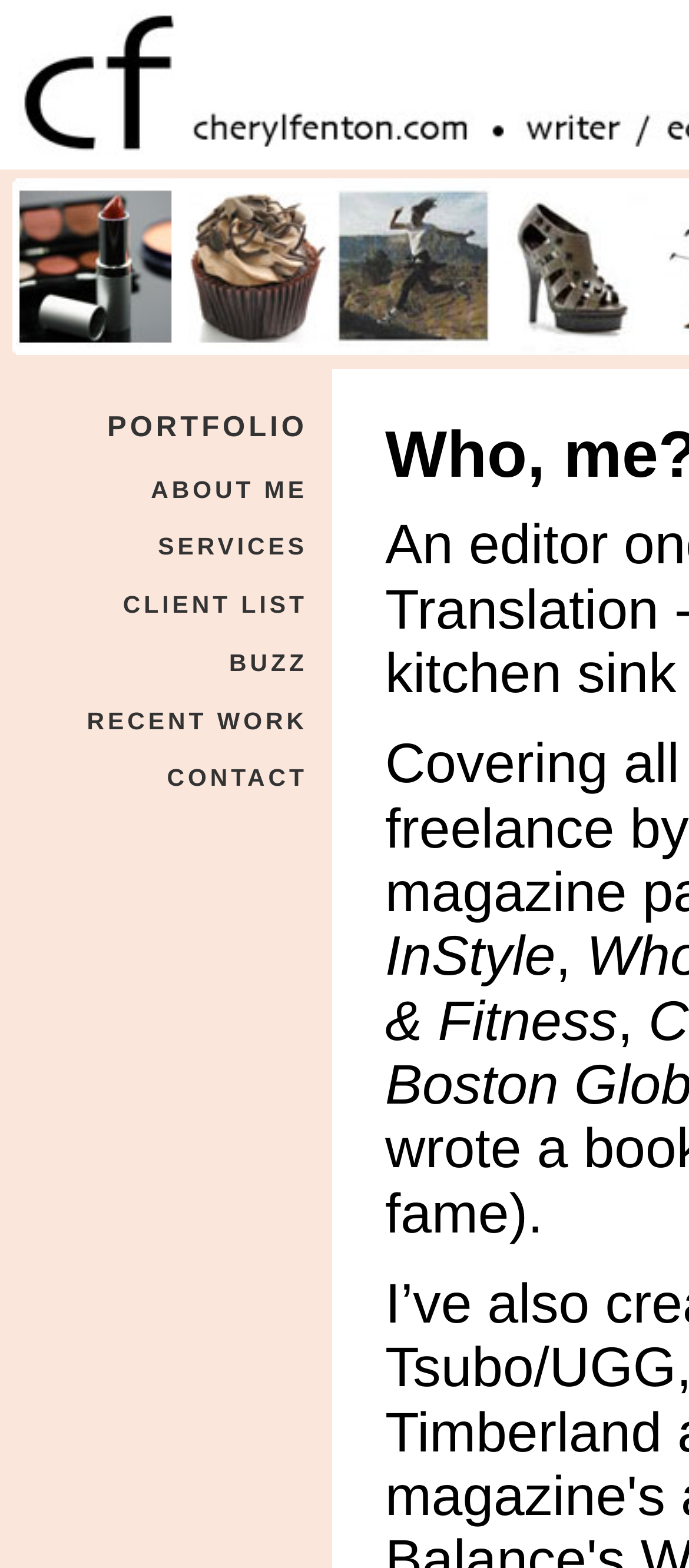How many navigation links are there on the webpage?
Look at the image and construct a detailed response to the question.

I counted the number of link elements on the webpage, and I found that there are seven navigation links: 'PORTFOLIO', 'ABOUT ME', 'SERVICES', 'CLIENT LIST', 'BUZZ', 'RECENT WORK', and 'CONTACT'. Therefore, there are seven navigation links on the webpage.